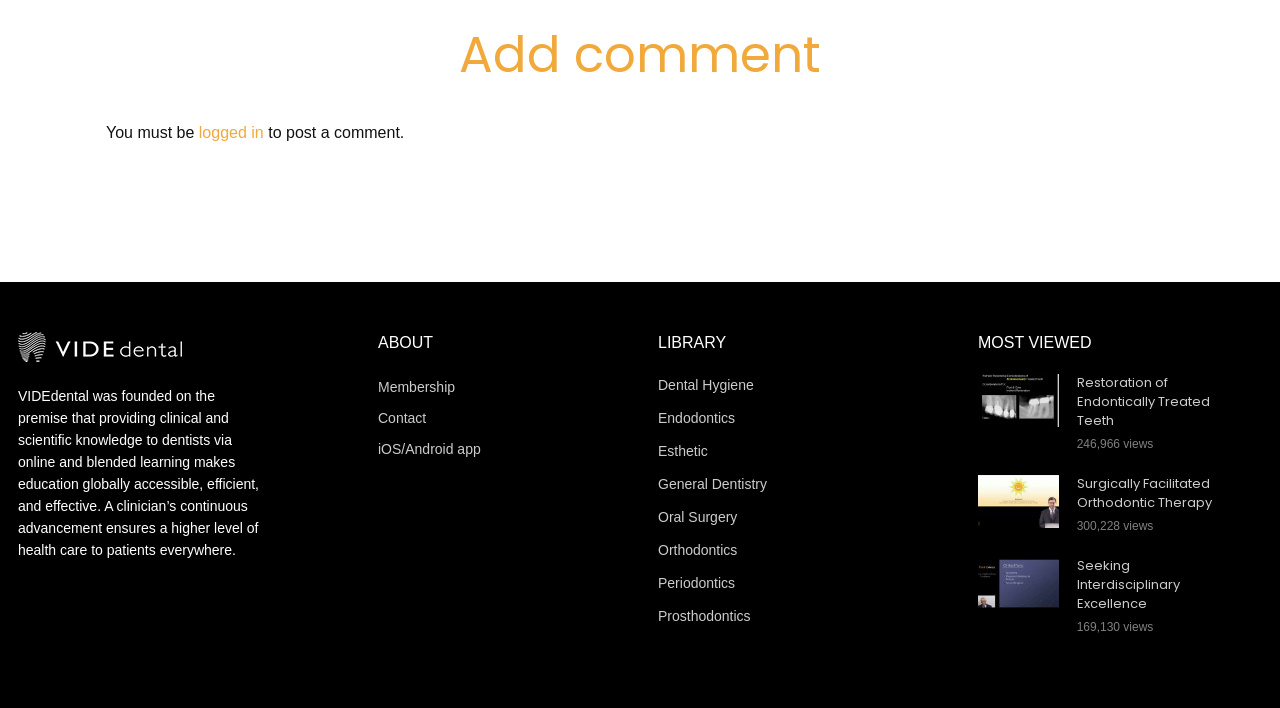Pinpoint the bounding box coordinates of the clickable element to carry out the following instruction: "Click on the 'Membership' link."

[0.295, 0.535, 0.355, 0.557]